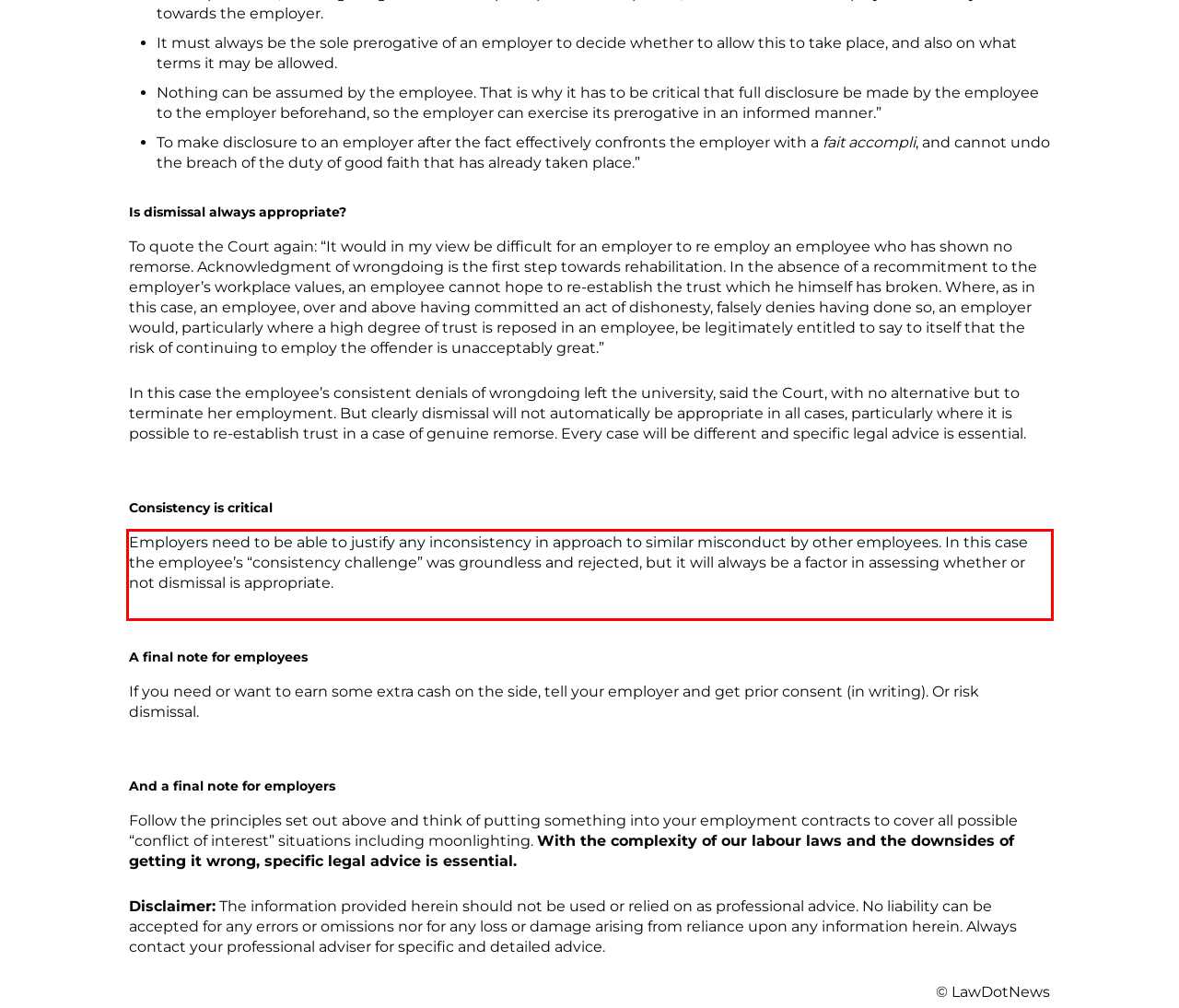Please perform OCR on the text within the red rectangle in the webpage screenshot and return the text content.

Employers need to be able to justify any inconsistency in approach to similar misconduct by other employees. In this case the employee’s “consistency challenge” was groundless and rejected, but it will always be a factor in assessing whether or not dismissal is appropriate.